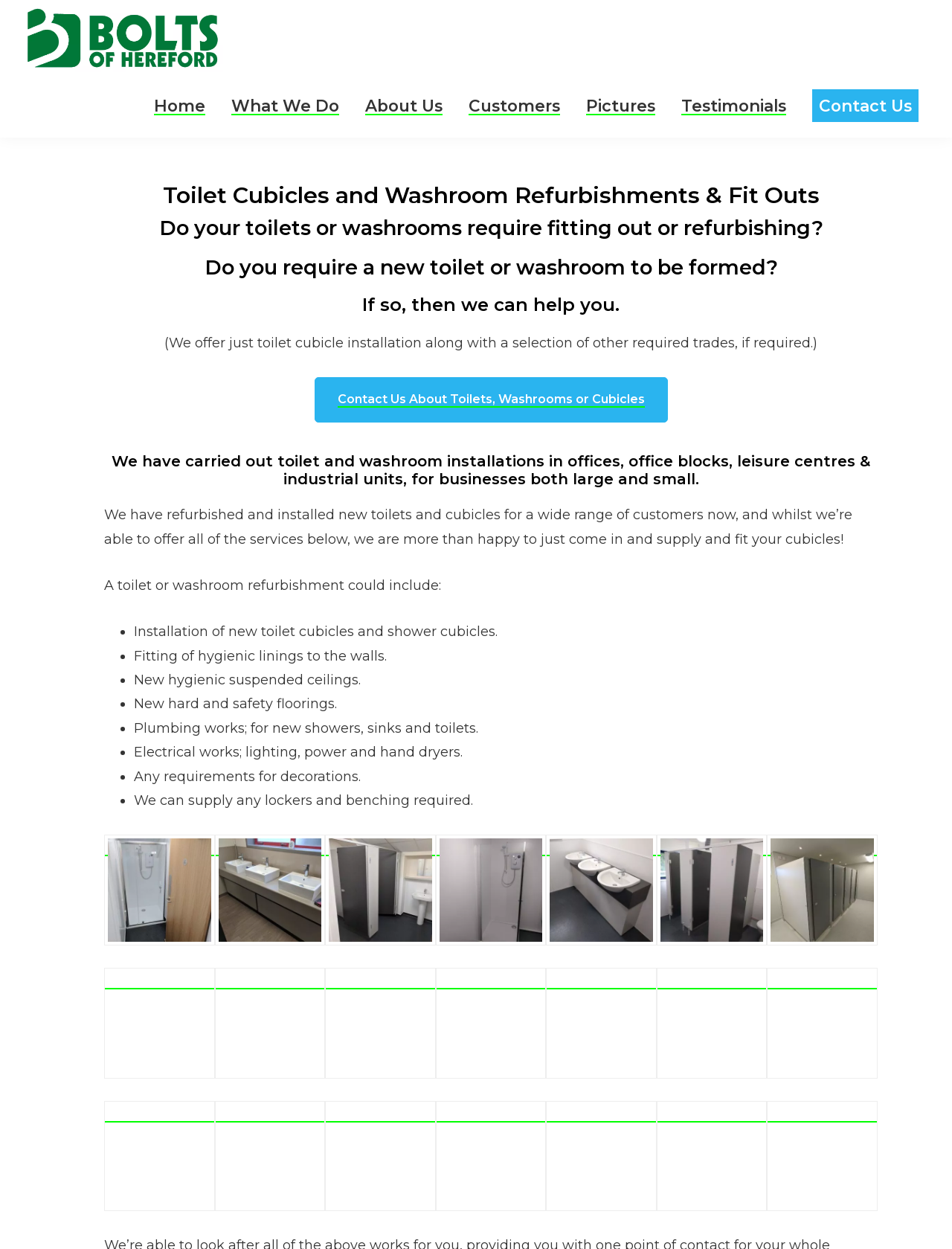Determine and generate the text content of the webpage's headline.

Toilet Cubicles and Washroom Refurbishments & Fit Outs